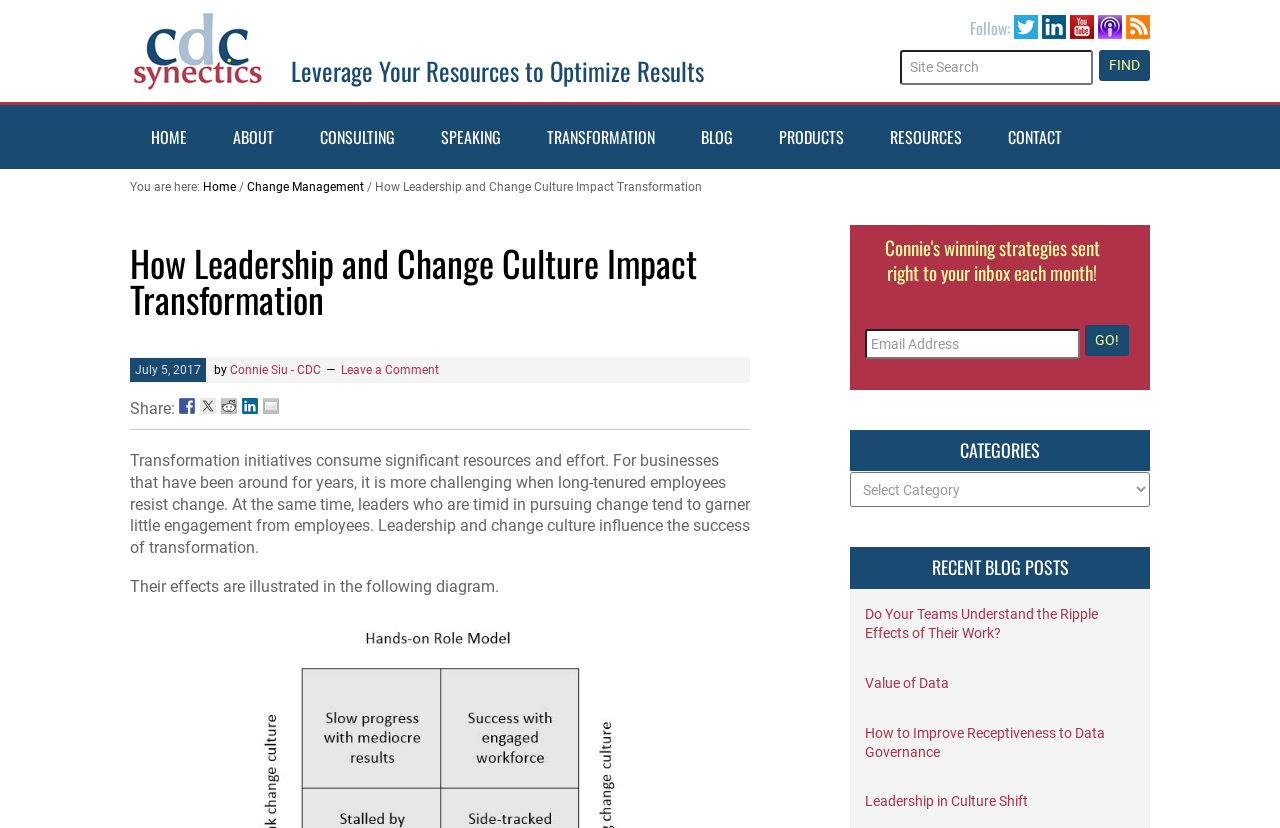Specify the bounding box coordinates of the area to click in order to execute this command: 'Share on Facebook'. The coordinates should consist of four float numbers ranging from 0 to 1, and should be formatted as [left, top, right, bottom].

[0.14, 0.48, 0.152, 0.5]